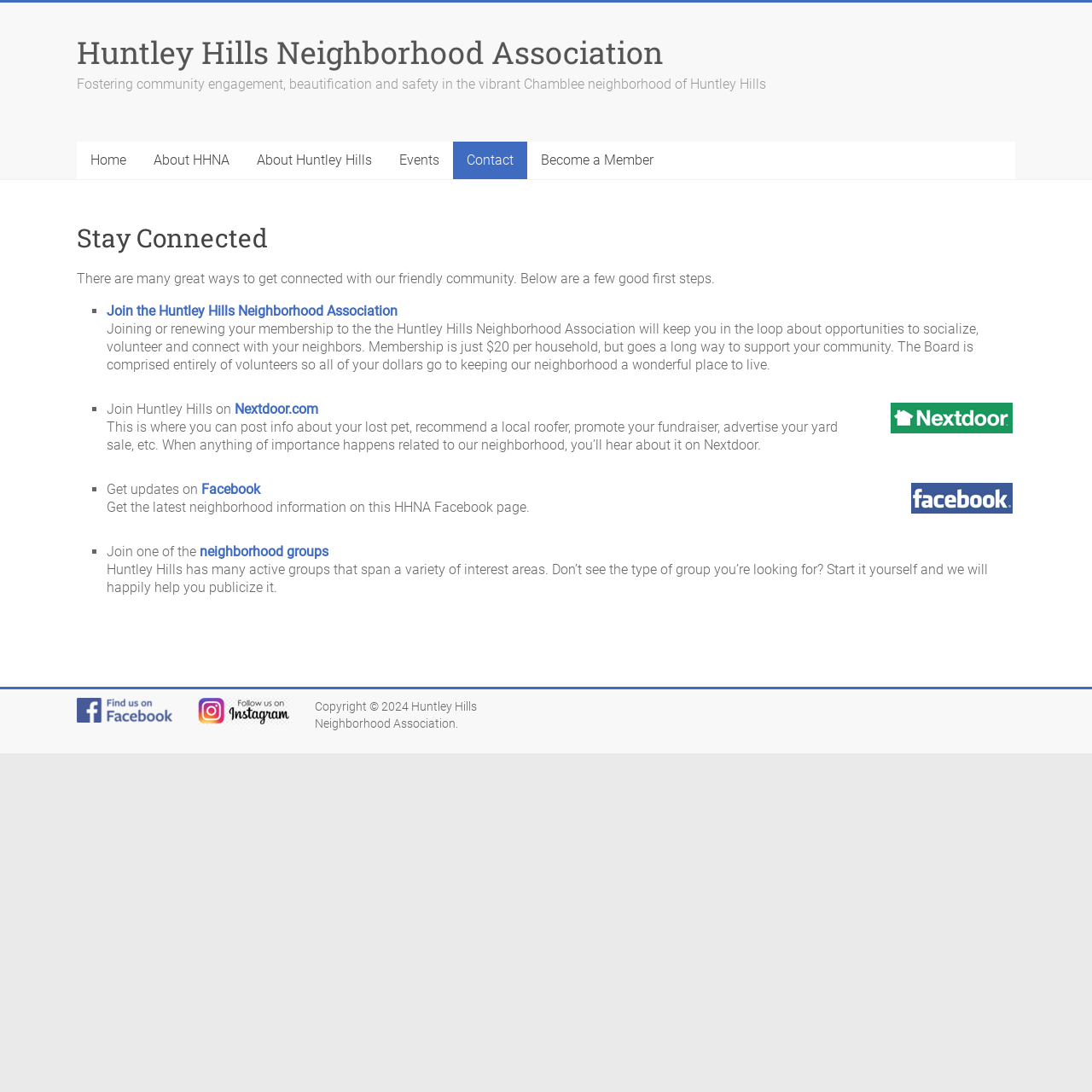Locate the bounding box coordinates of the clickable area to execute the instruction: "Click on Home". Provide the coordinates as four float numbers between 0 and 1, represented as [left, top, right, bottom].

[0.07, 0.13, 0.128, 0.164]